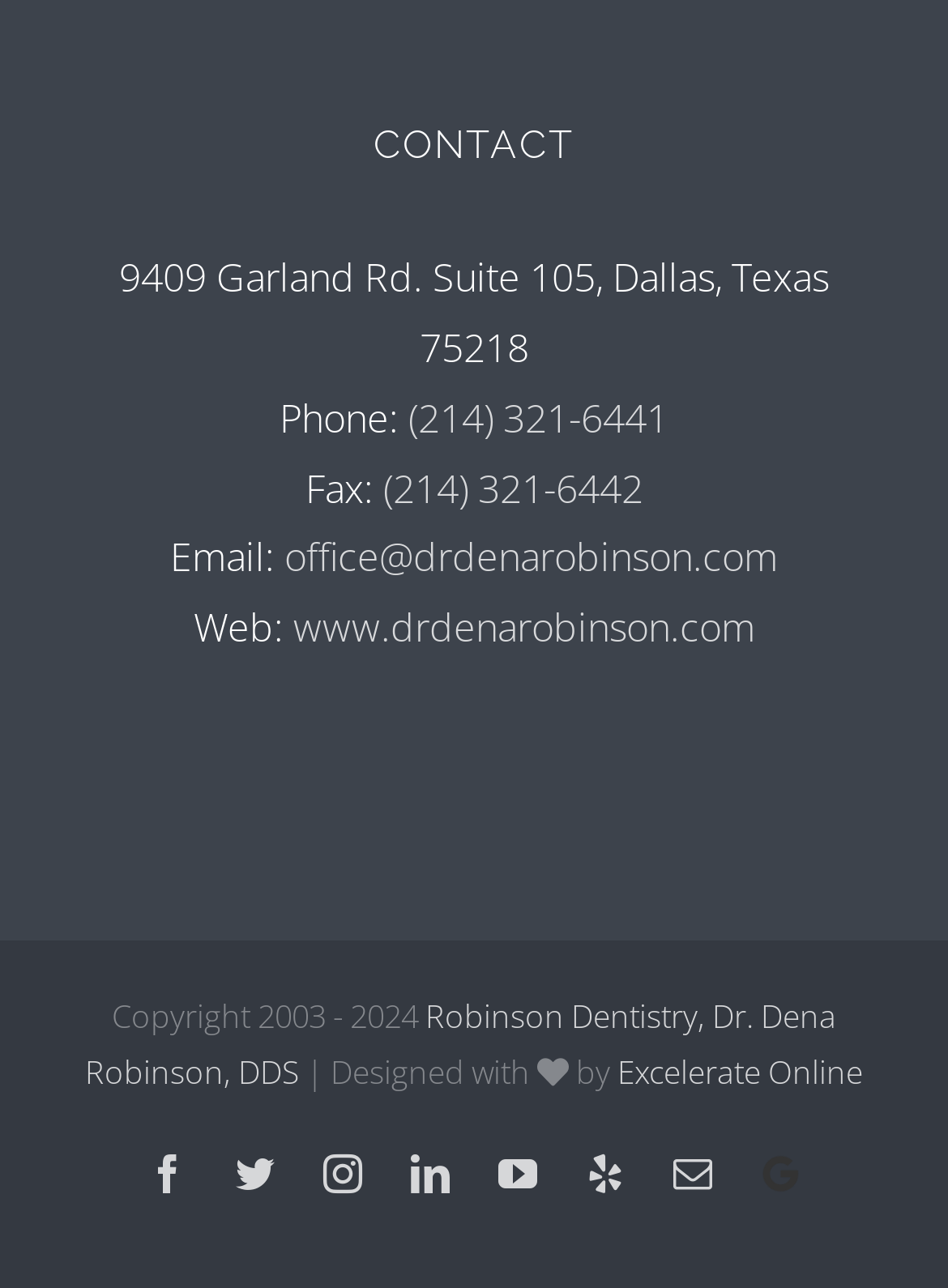For the following element description, predict the bounding box coordinates in the format (top-left x, top-left y, bottom-right x, bottom-right y). All values should be floating point numbers between 0 and 1. Description: office@drdenarobinson.com

[0.3, 0.412, 0.821, 0.454]